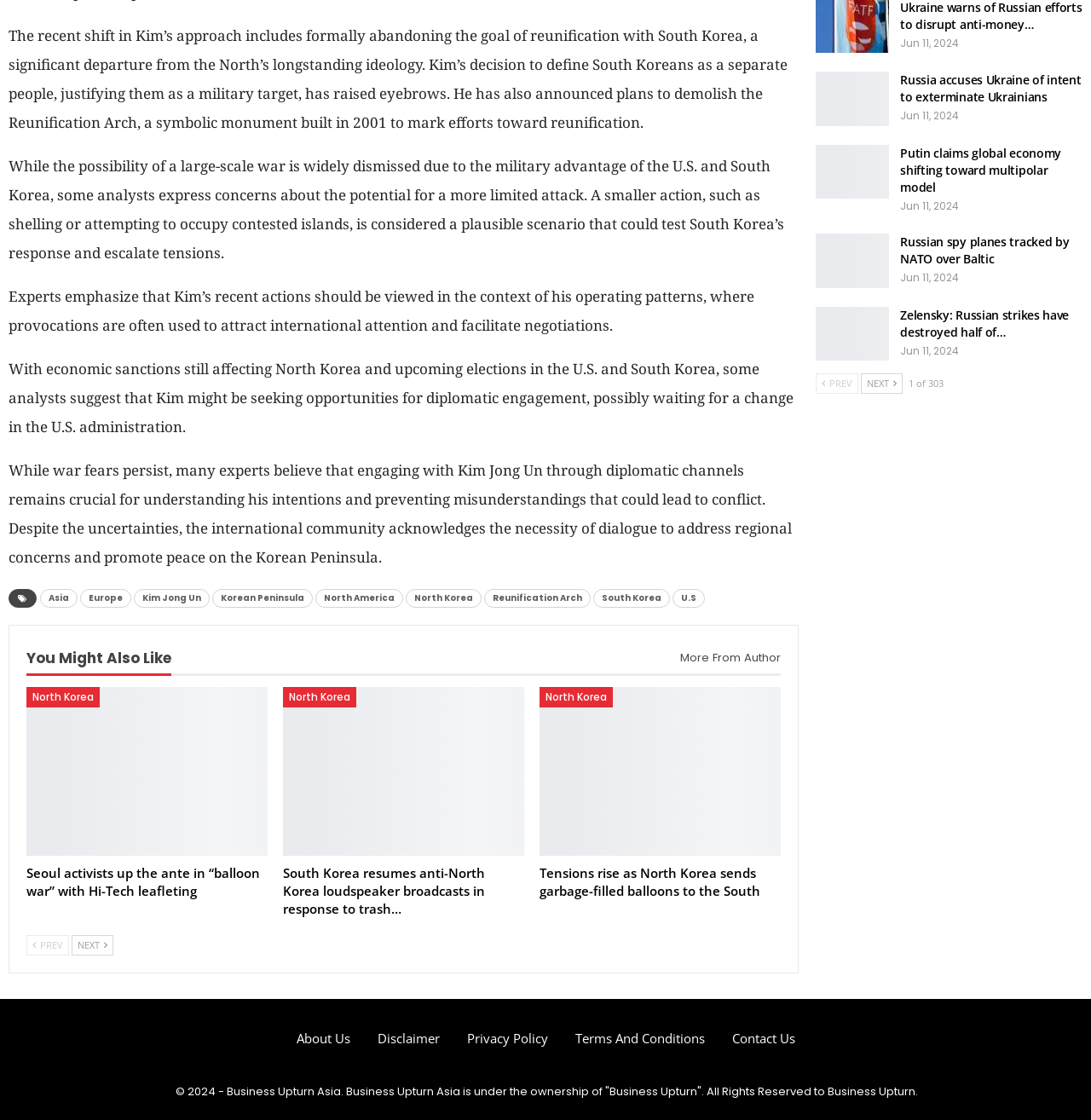Locate the bounding box coordinates of the area you need to click to fulfill this instruction: 'Visit the Contact page'. The coordinates must be in the form of four float numbers ranging from 0 to 1: [left, top, right, bottom].

None